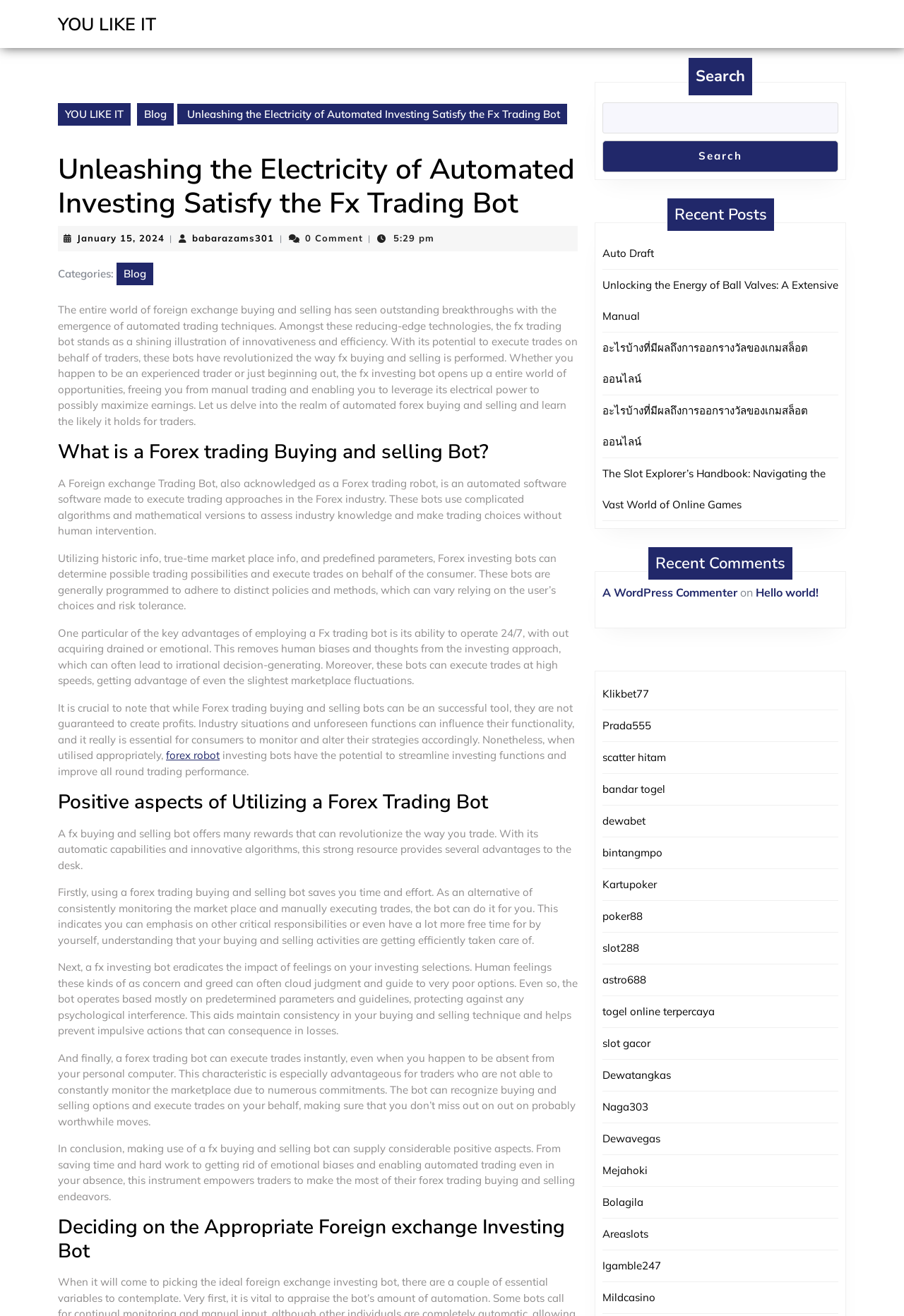Please determine the heading text of this webpage.

Unleashing the Electricity of Automated Investing Satisfy the Fx Trading Bot